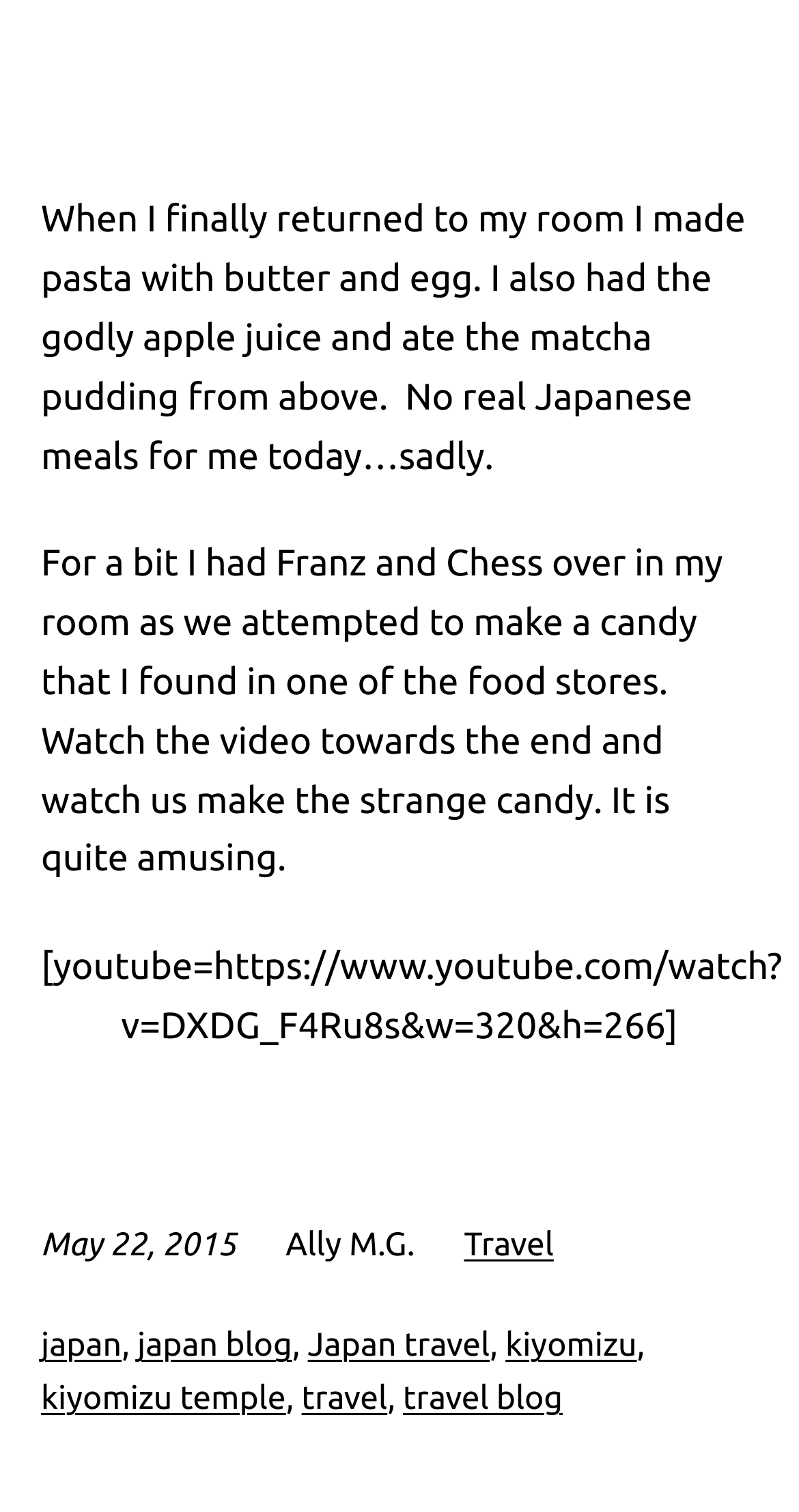Please determine the bounding box coordinates for the UI element described here. Use the format (top-left x, top-left y, bottom-right x, bottom-right y) with values bounded between 0 and 1: Travel

[0.581, 0.811, 0.693, 0.835]